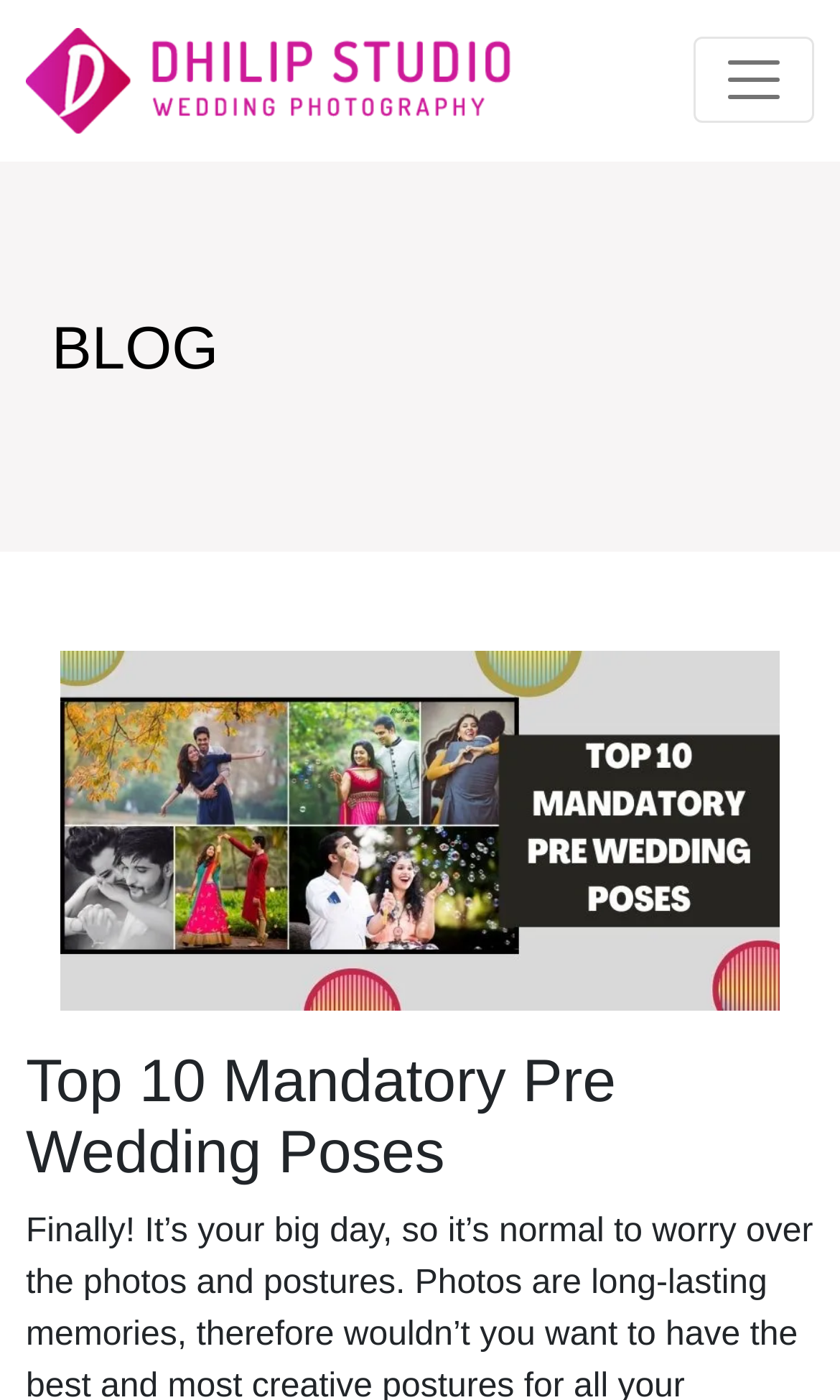Identify and provide the bounding box for the element described by: "BLOG".

[0.062, 0.224, 0.26, 0.272]